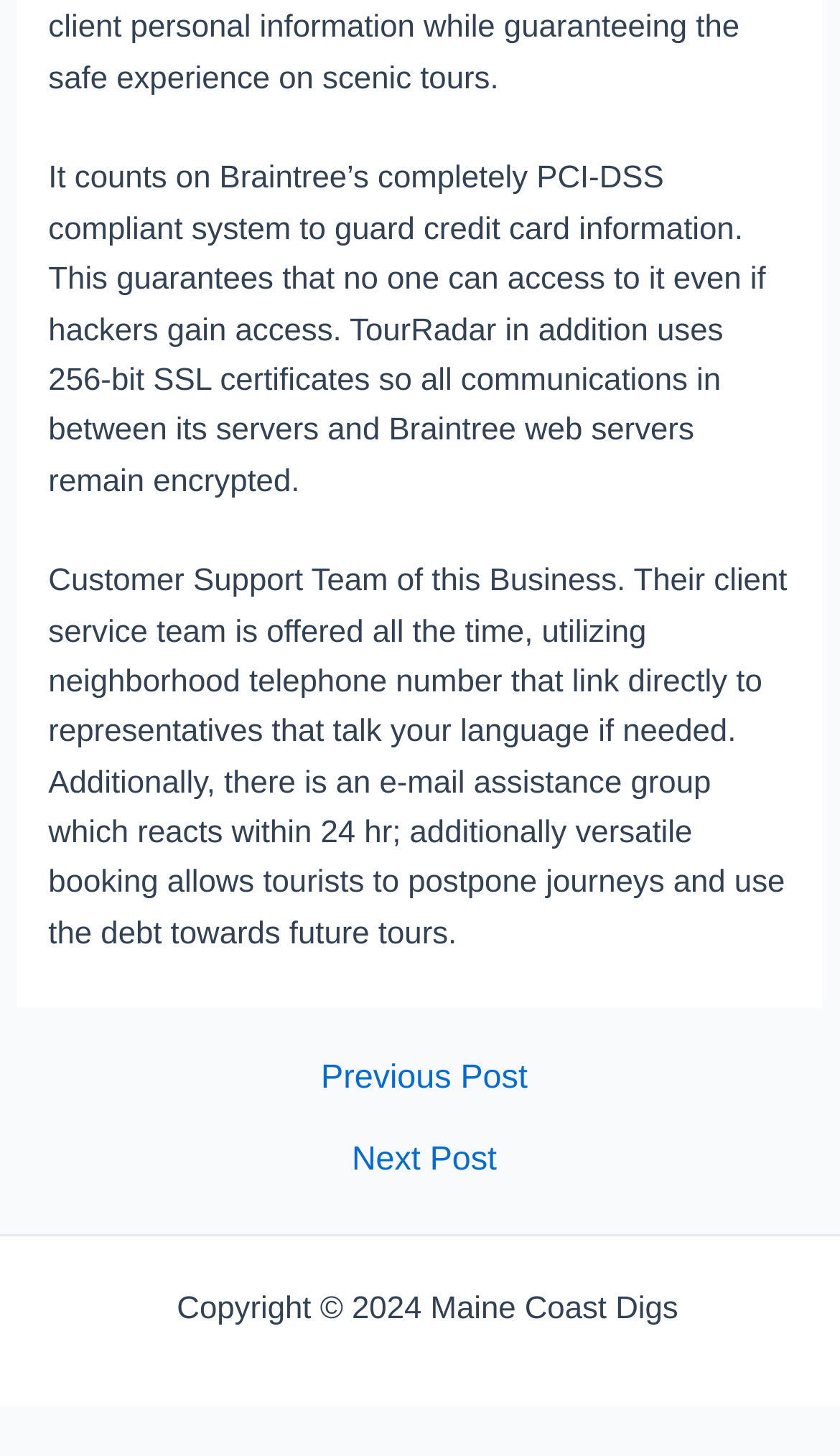How many links are available in the navigation section?
Based on the screenshot, answer the question with a single word or phrase.

3